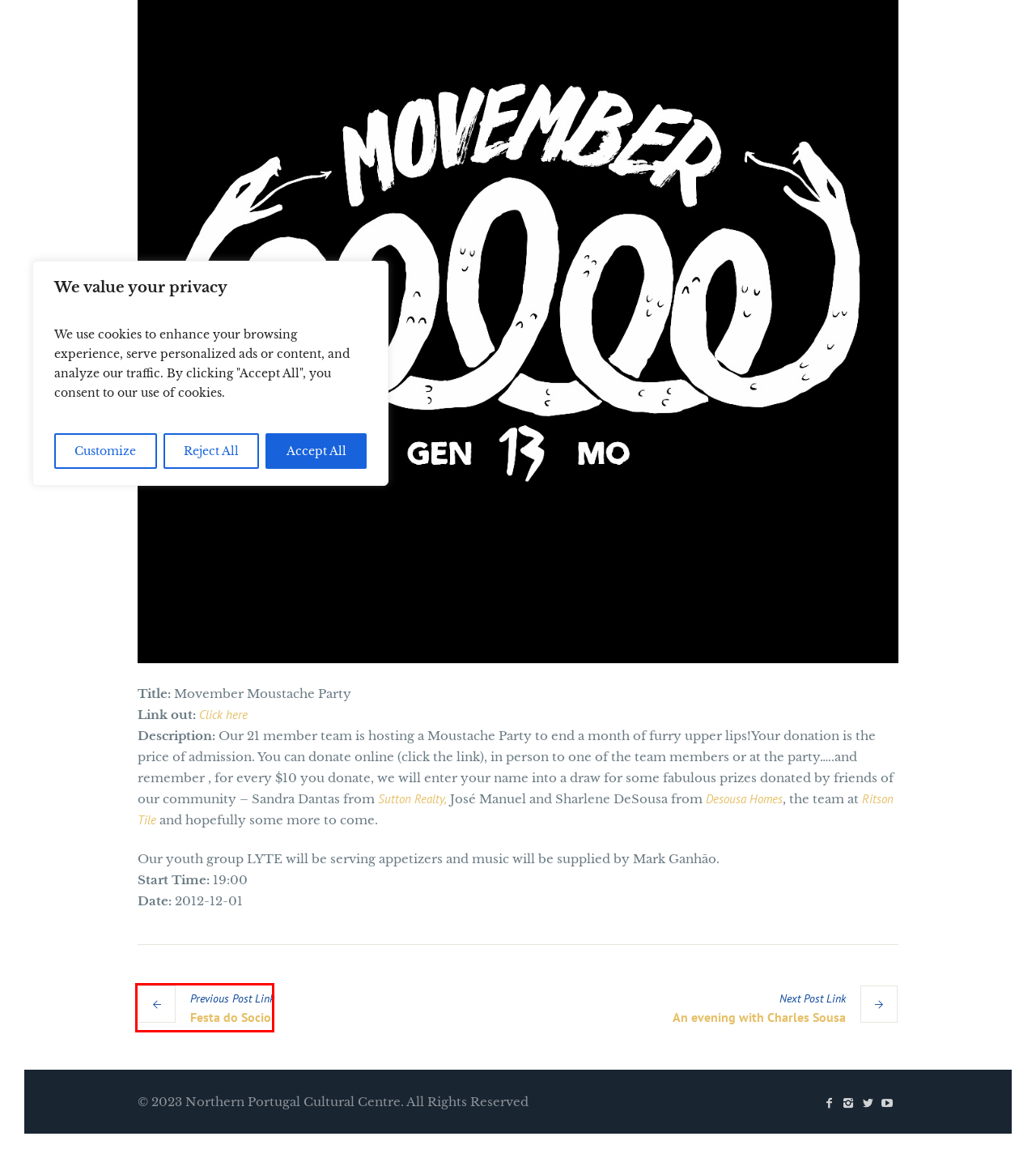Look at the screenshot of a webpage, where a red bounding box highlights an element. Select the best description that matches the new webpage after clicking the highlighted element. Here are the candidates:
A. Ritson Tile & Carpet: Oshawa's Home for Elegant Flooring
B. Committee | NPCC
C. Movember - Changing the face of men's health  - Movember
D. CONTACT | NPCC
E. An evening with Charles Sousa | NPCC
F. david, Author at NPCC
G. Festa do Socio | NPCC
H. Home - Desousa Homes

G